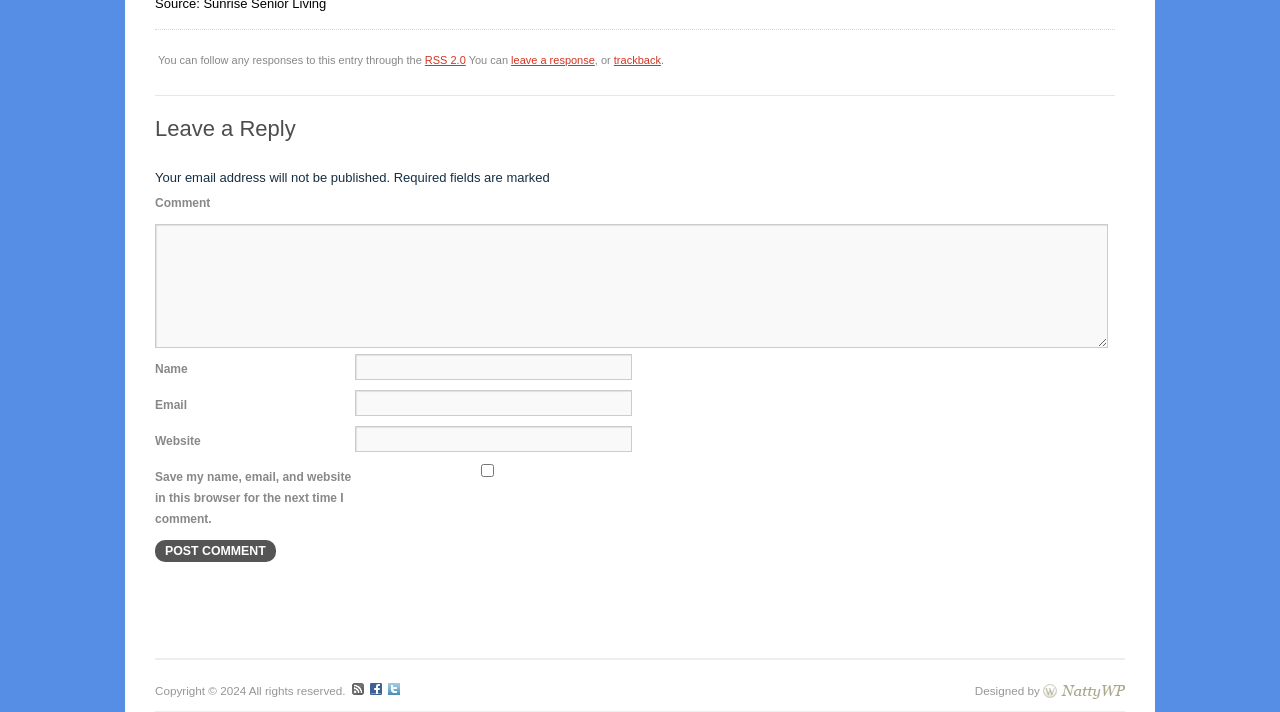Answer the question using only one word or a concise phrase: Who designed the webpage?

NattyWP